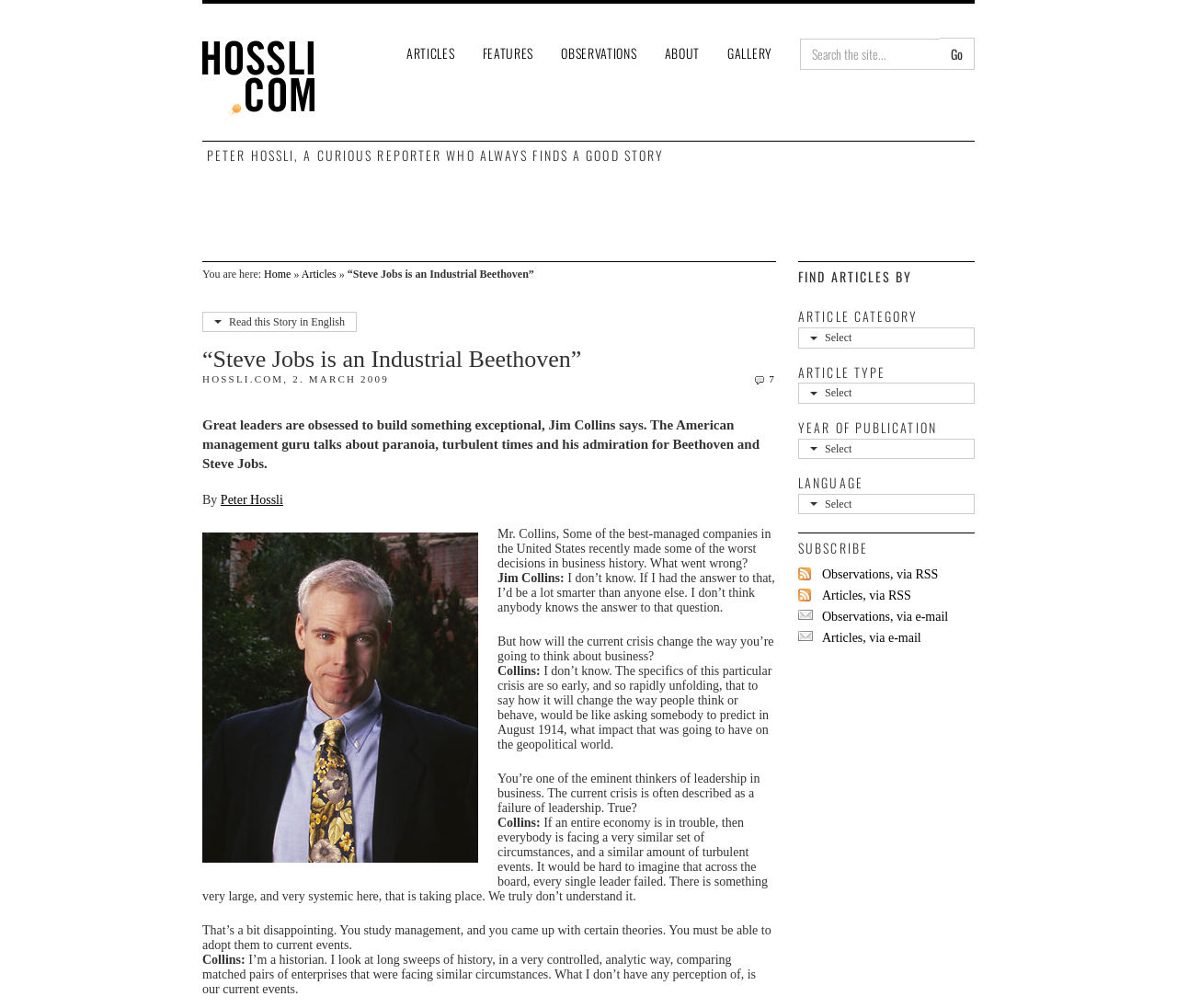Please answer the following query using a single word or phrase: 
What is the name of the person being interviewed in this article?

Jim Collins